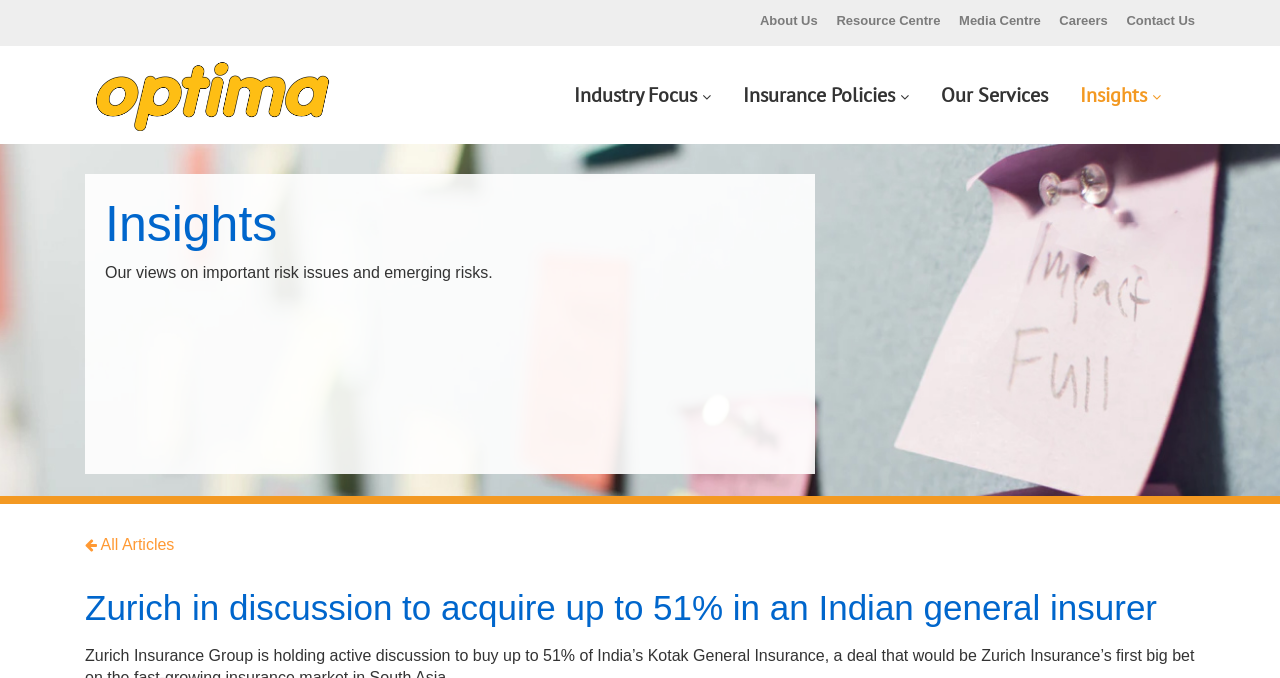Find the bounding box of the UI element described as follows: "Projecting".

None